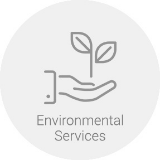Describe the scene depicted in the image with great detail.

This image represents the "Environmental Services" sector, depicted through a minimalist design featuring a hand gently holding a small plant. The imagery, characterized by its soft lines and muted colors, signifies care and stewardship towards nature. Below the illustration, the label "Environmental Services" clearly identifies the industry focus, which is crucial in today’s context of increasing environmental awareness and sustainability initiatives. This sector highlights the importance of services and expertise dedicated to environmental protection, sustainability practices, and ecological innovations, aligning with contemporary demands for greener solutions in various industries.